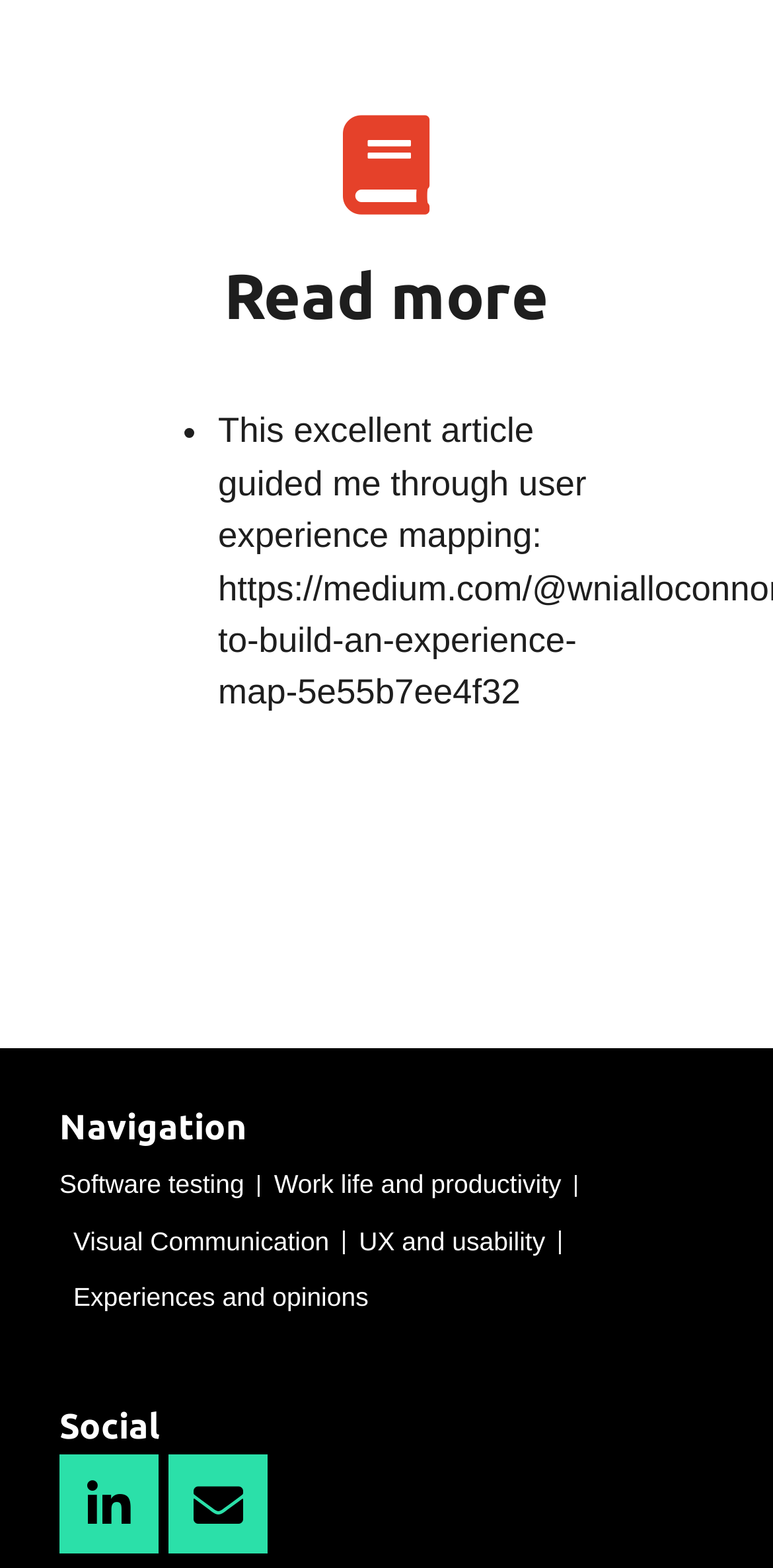Predict the bounding box for the UI component with the following description: "name="CS-name" placeholder="Nome"".

None